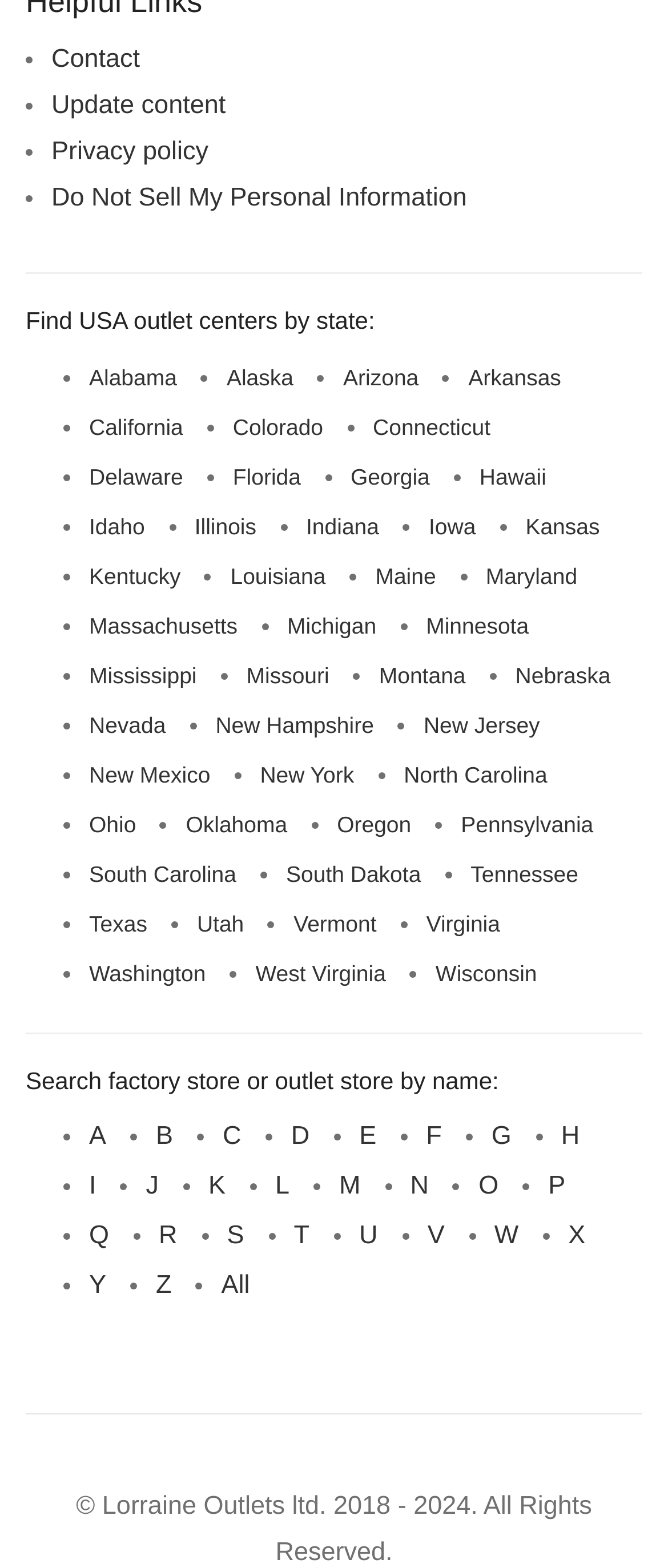Please locate the bounding box coordinates of the element that needs to be clicked to achieve the following instruction: "Check Privacy policy". The coordinates should be four float numbers between 0 and 1, i.e., [left, top, right, bottom].

[0.077, 0.088, 0.312, 0.106]